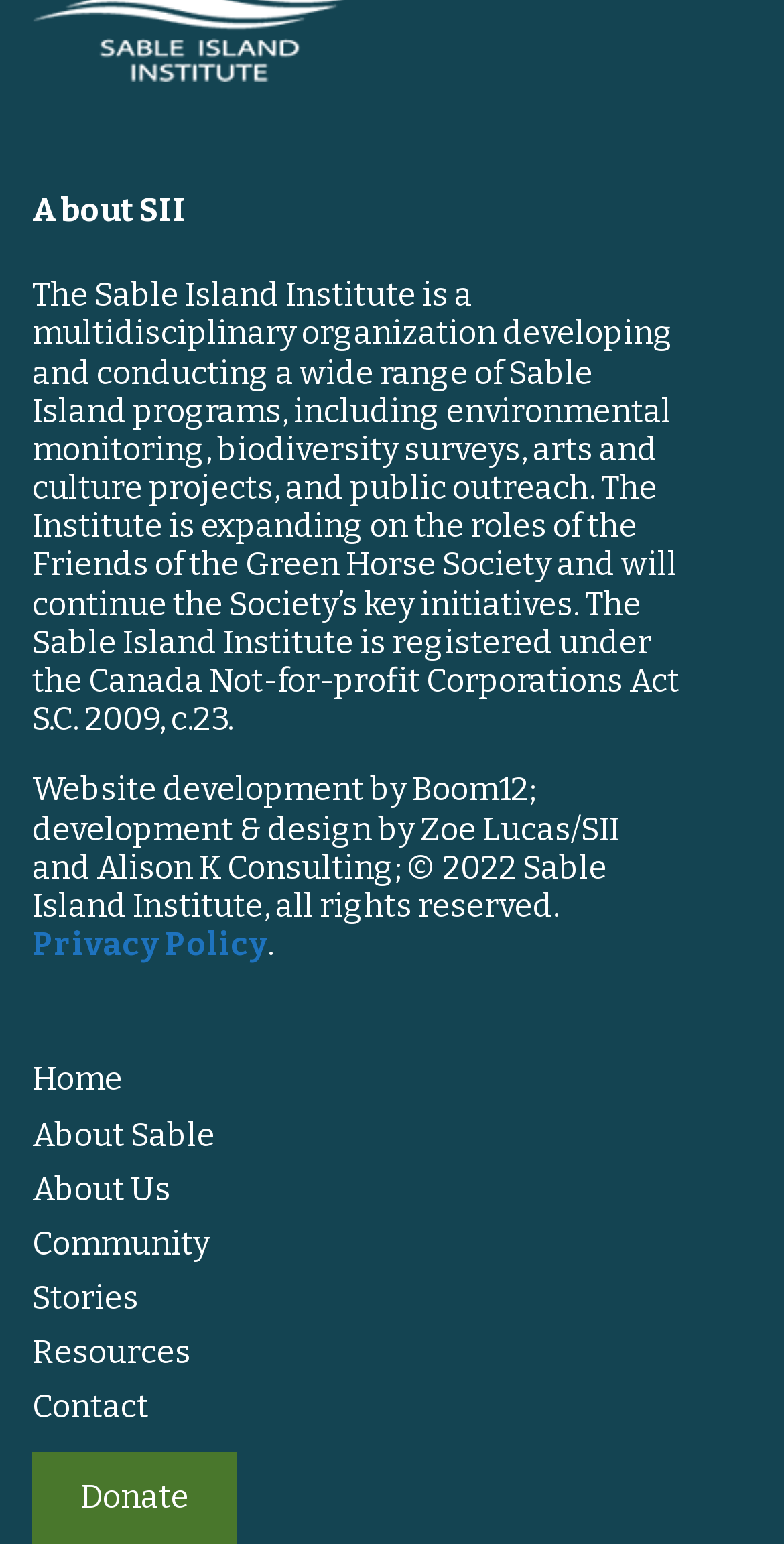Please specify the bounding box coordinates of the element that should be clicked to execute the given instruction: 'Create a wedding website'. Ensure the coordinates are four float numbers between 0 and 1, expressed as [left, top, right, bottom].

None